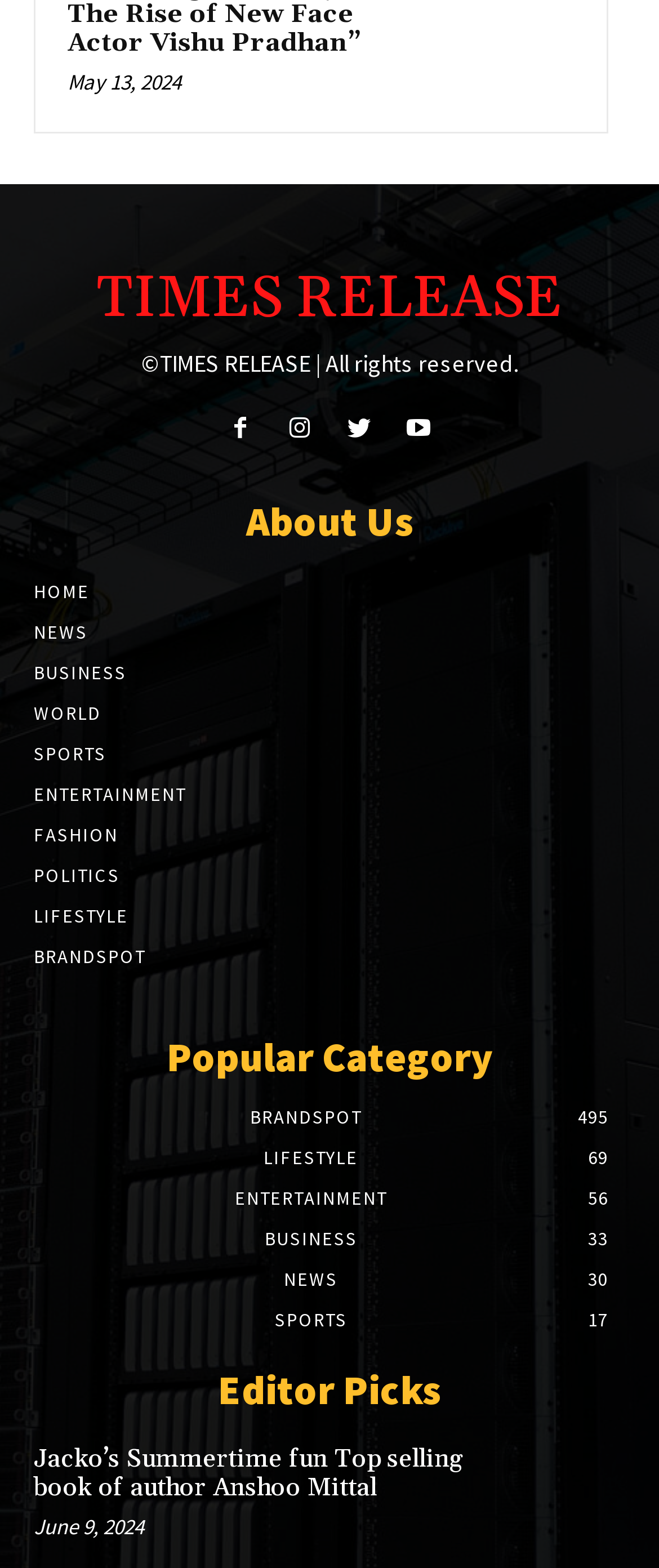Please give the bounding box coordinates of the area that should be clicked to fulfill the following instruction: "Check out Jacko’s Summertime fun". The coordinates should be in the format of four float numbers from 0 to 1, i.e., [left, top, right, bottom].

[0.769, 0.919, 0.949, 0.994]